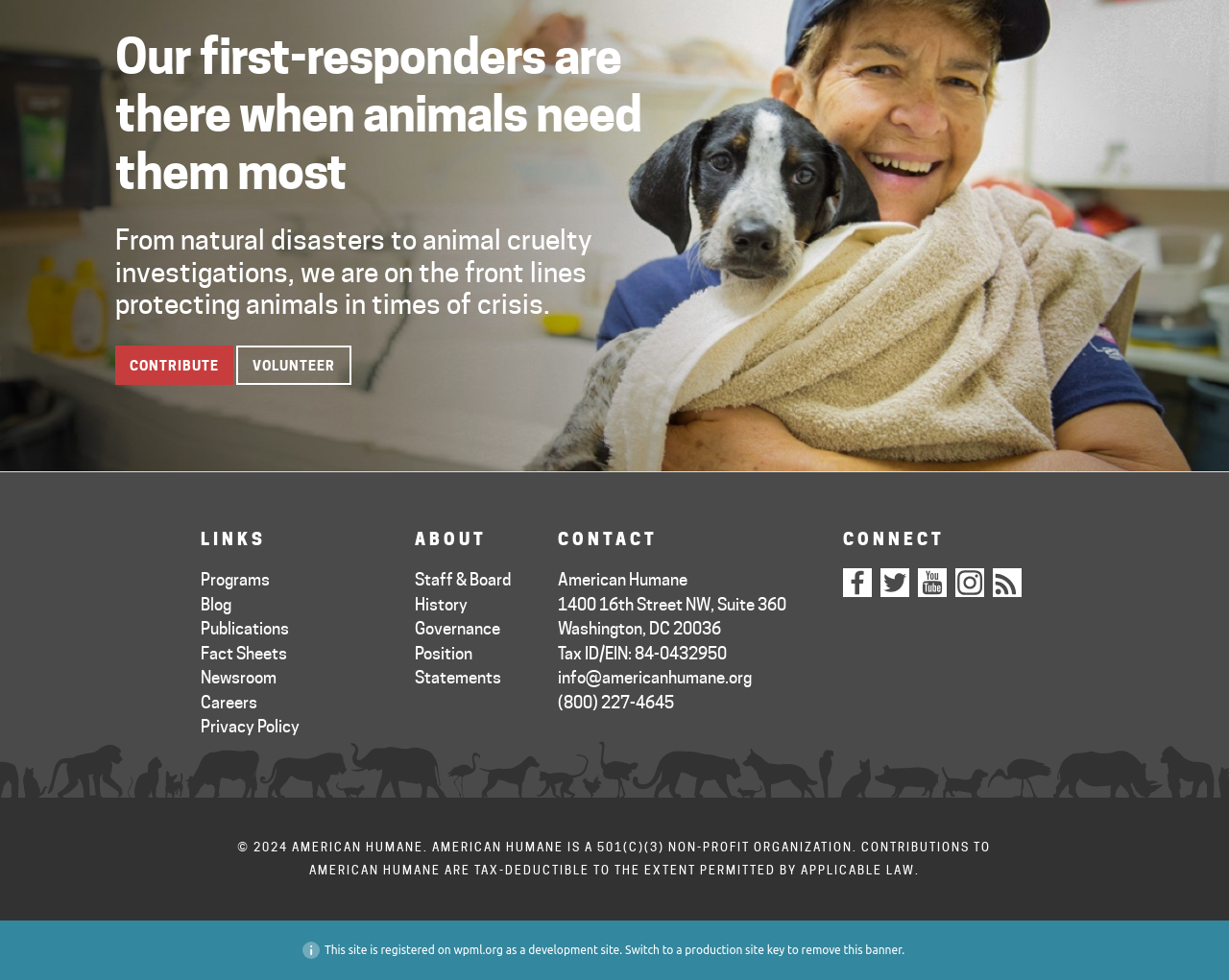Find the bounding box coordinates for the element that must be clicked to complete the instruction: "Click on the MANARECO logo". The coordinates should be four float numbers between 0 and 1, indicated as [left, top, right, bottom].

None